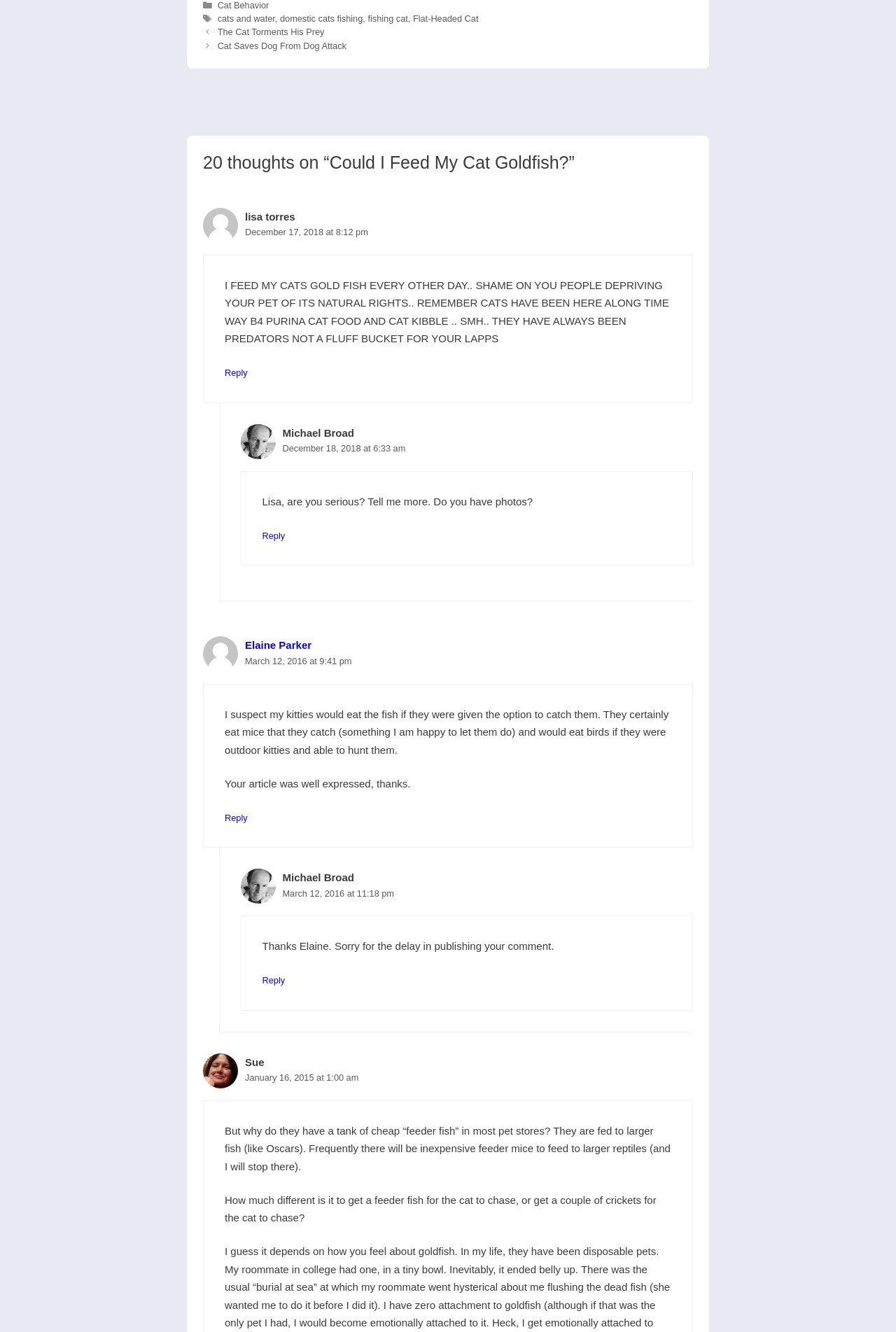Please indicate the bounding box coordinates for the clickable area to complete the following task: "Click on the link 'Reply to Elaine Parker'". The coordinates should be specified as four float numbers between 0 and 1, i.e., [left, top, right, bottom].

[0.251, 0.61, 0.276, 0.618]